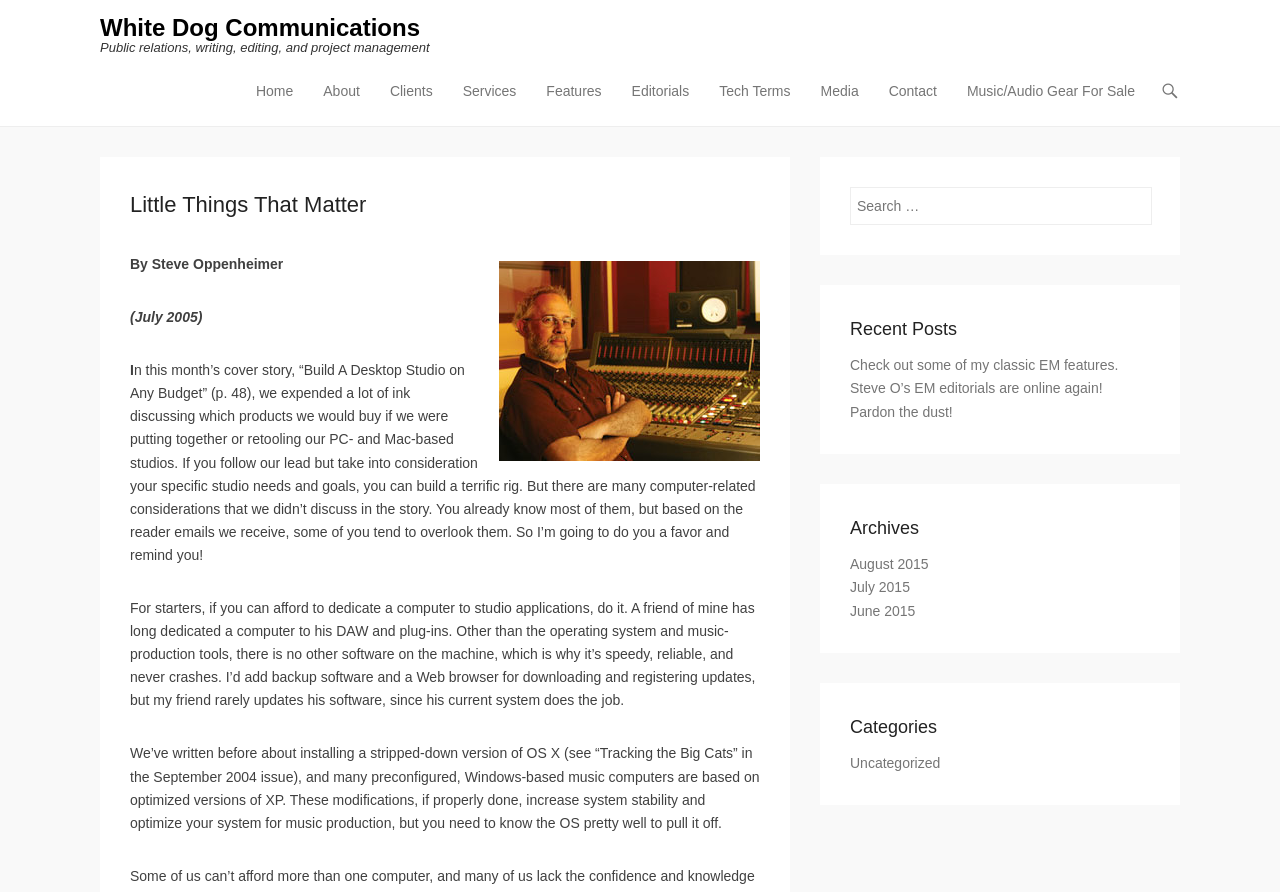Can you determine the bounding box coordinates of the area that needs to be clicked to fulfill the following instruction: "Read the 'Little Things That Matter' article"?

[0.102, 0.215, 0.286, 0.243]